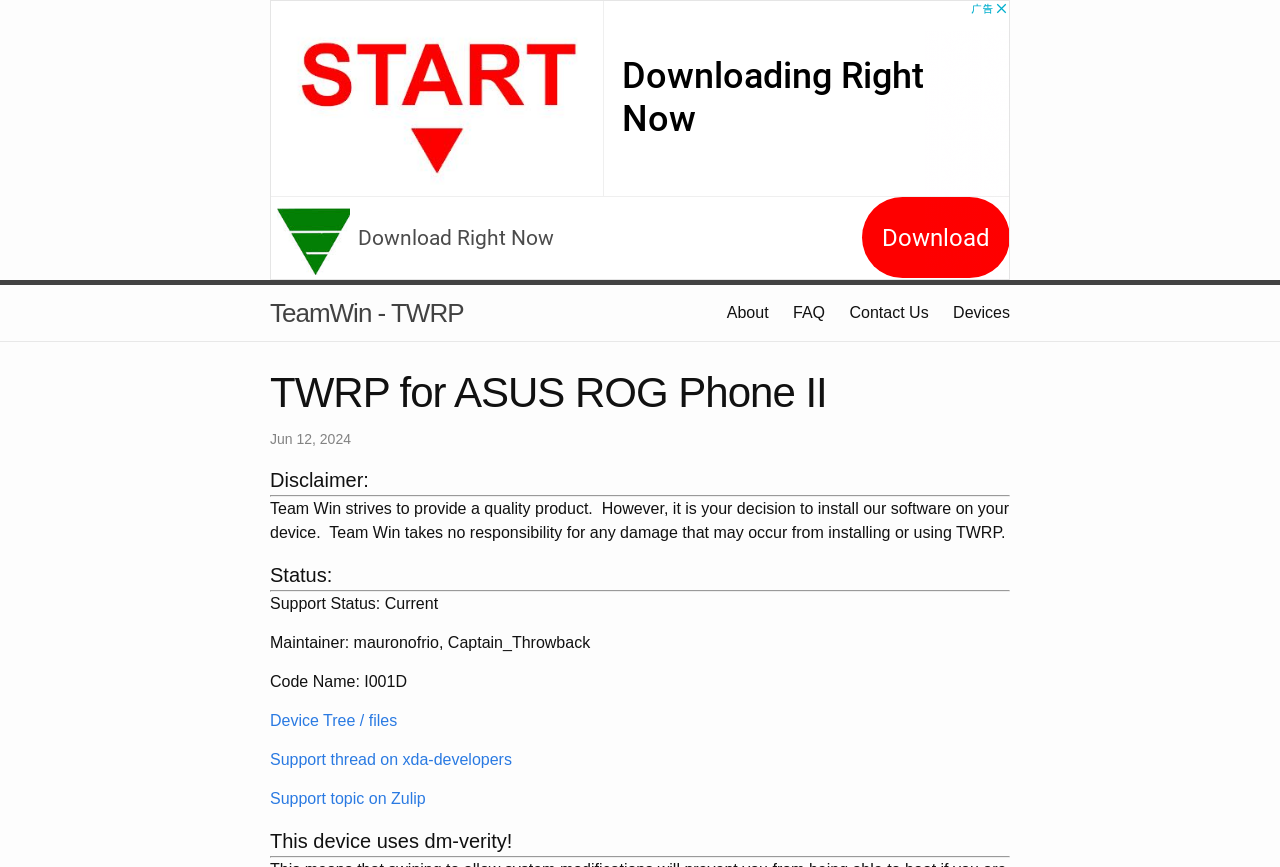Please identify the bounding box coordinates of the element's region that I should click in order to complete the following instruction: "View FAQ". The bounding box coordinates consist of four float numbers between 0 and 1, i.e., [left, top, right, bottom].

[0.62, 0.351, 0.645, 0.37]